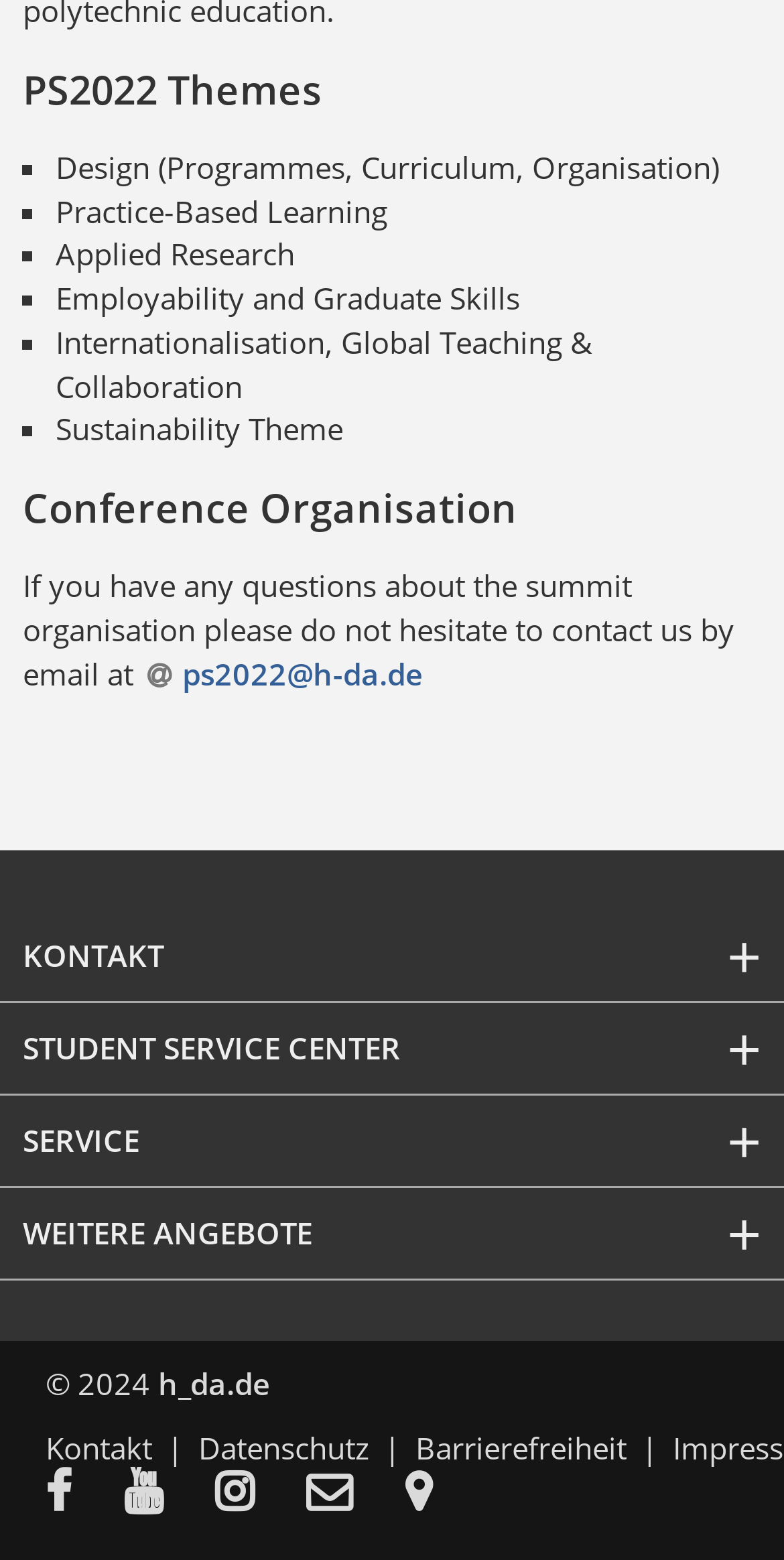Please predict the bounding box coordinates of the element's region where a click is necessary to complete the following instruction: "Contact the summit organisation". The coordinates should be represented by four float numbers between 0 and 1, i.e., [left, top, right, bottom].

[0.18, 0.419, 0.54, 0.445]